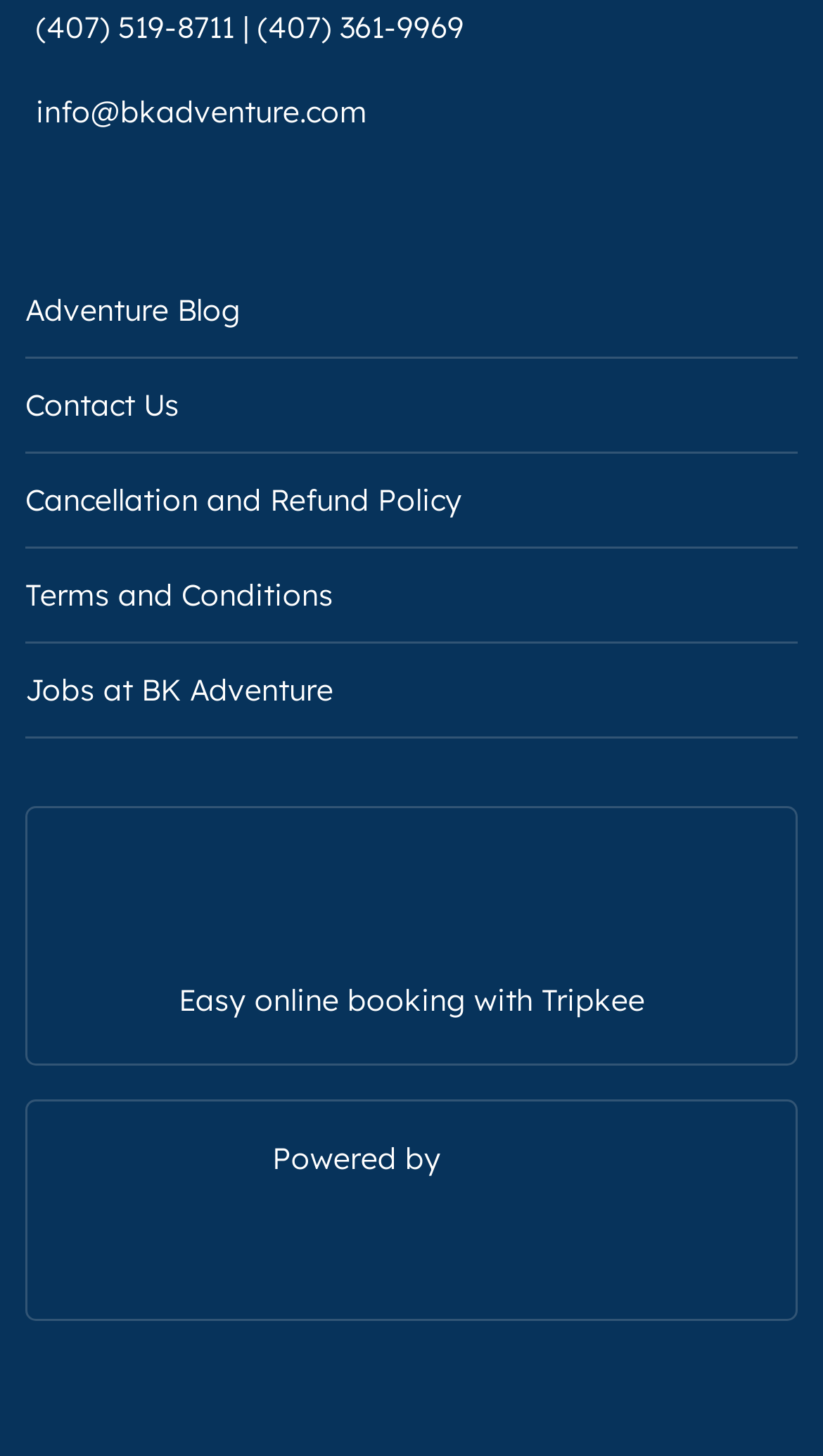Review the image closely and give a comprehensive answer to the question: What is the phone number for BK Adventure?

The phone number can be found at the top of the webpage, where it is listed as '(407) 519-8711'.